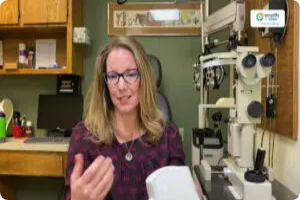What is the purpose of the room?
Utilize the image to construct a detailed and well-explained answer.

The room appears to be a professional environment focused on vision care, with various eye examination instruments and equipment visible in the background, indicating that it is an eye care clinic.